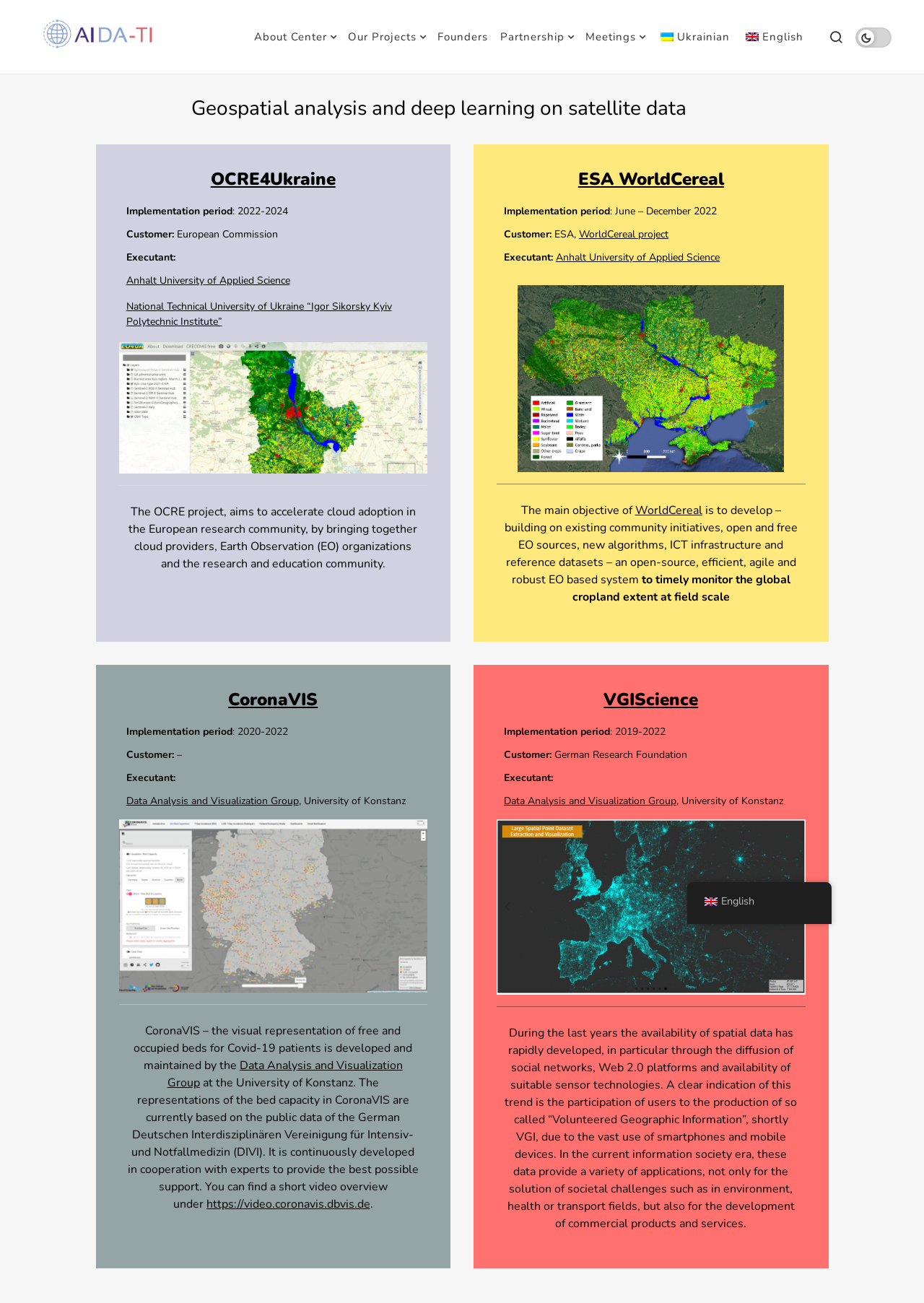Provide the bounding box coordinates of the section that needs to be clicked to accomplish the following instruction: "Explore CoronaVIS project."

[0.247, 0.528, 0.344, 0.546]